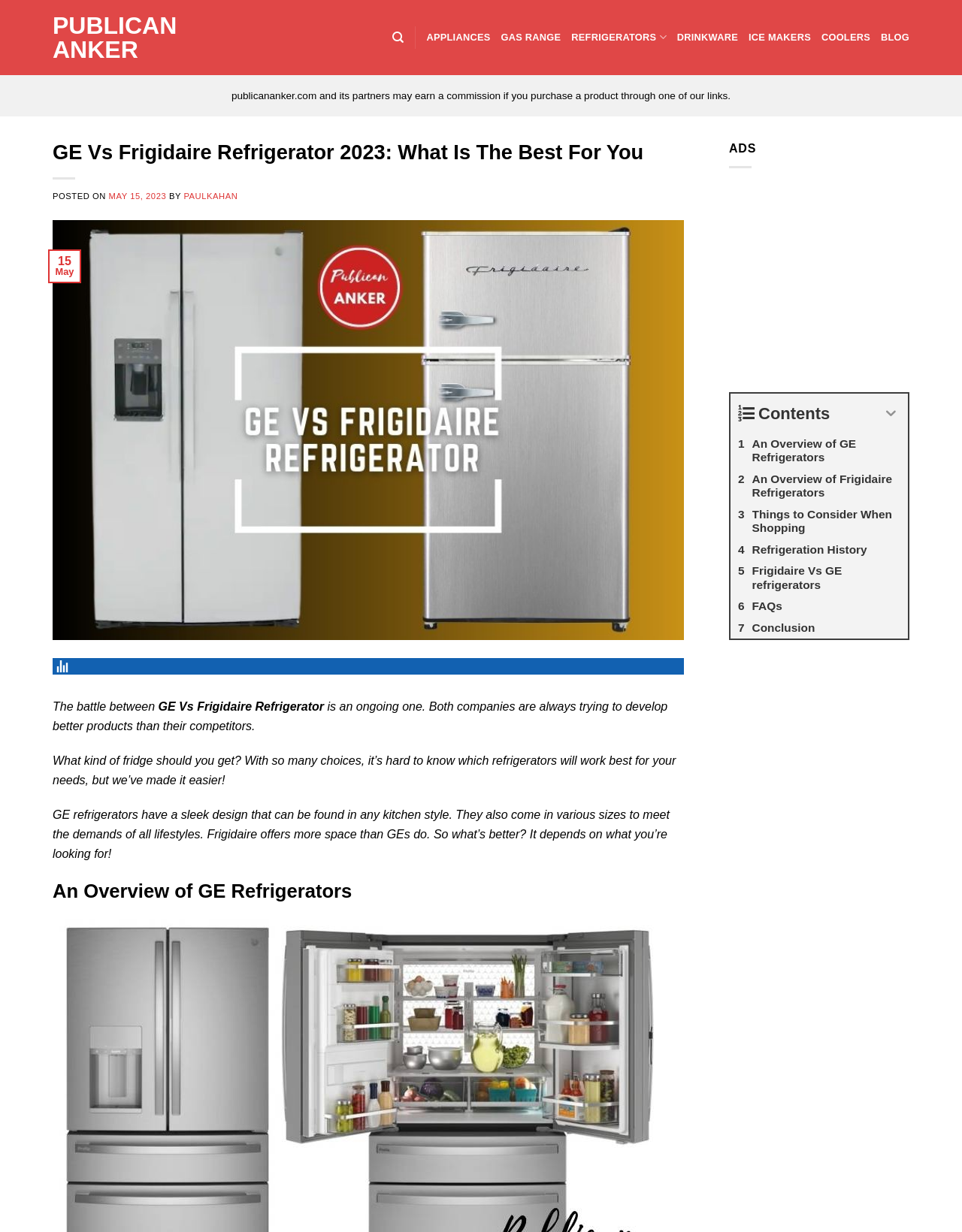Locate the bounding box of the UI element described by: "Opening Hours" in the given webpage screenshot.

None